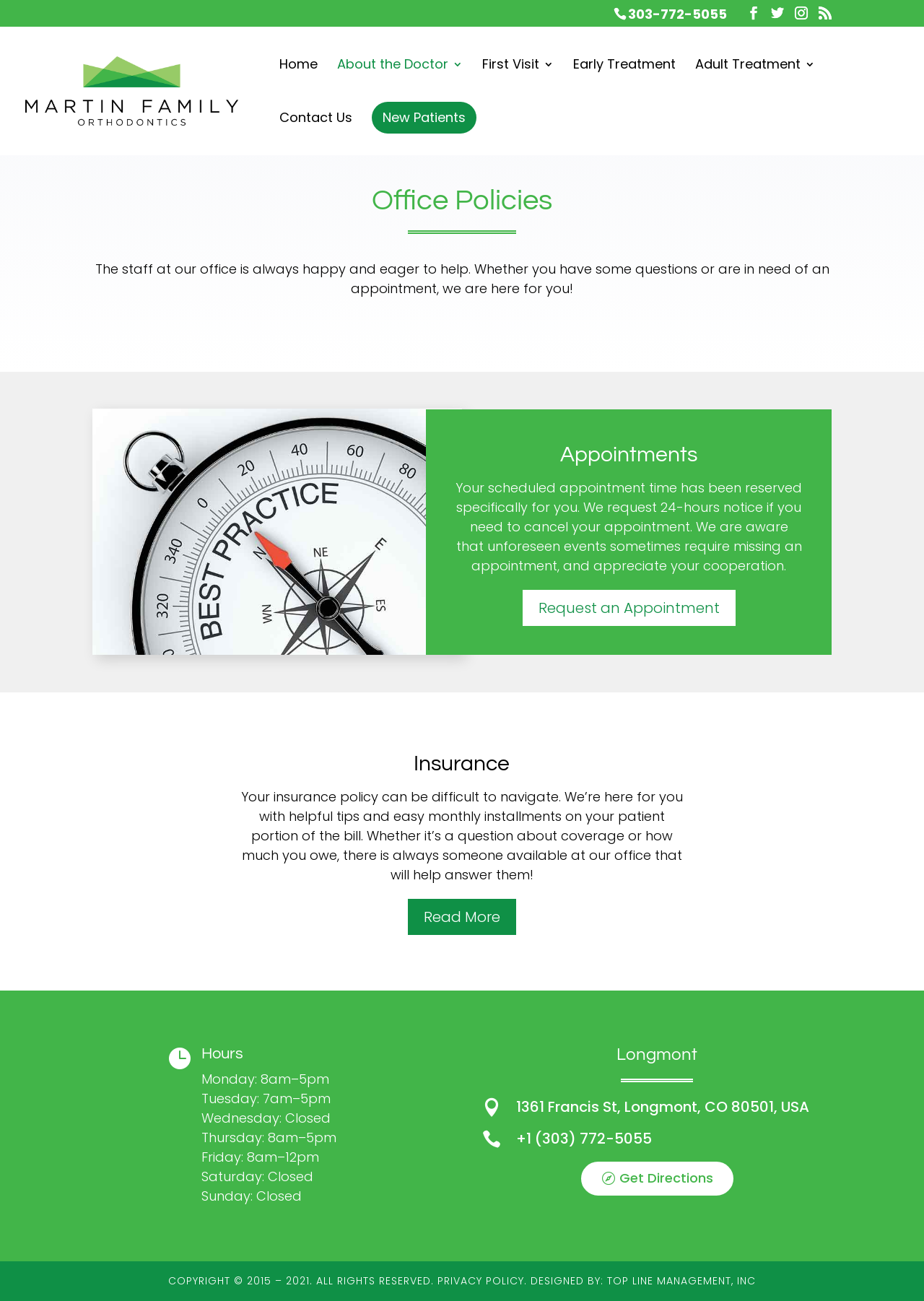What are the office hours of Martin Family Orthodontics on Monday?
Respond with a short answer, either a single word or a phrase, based on the image.

8am–5pm